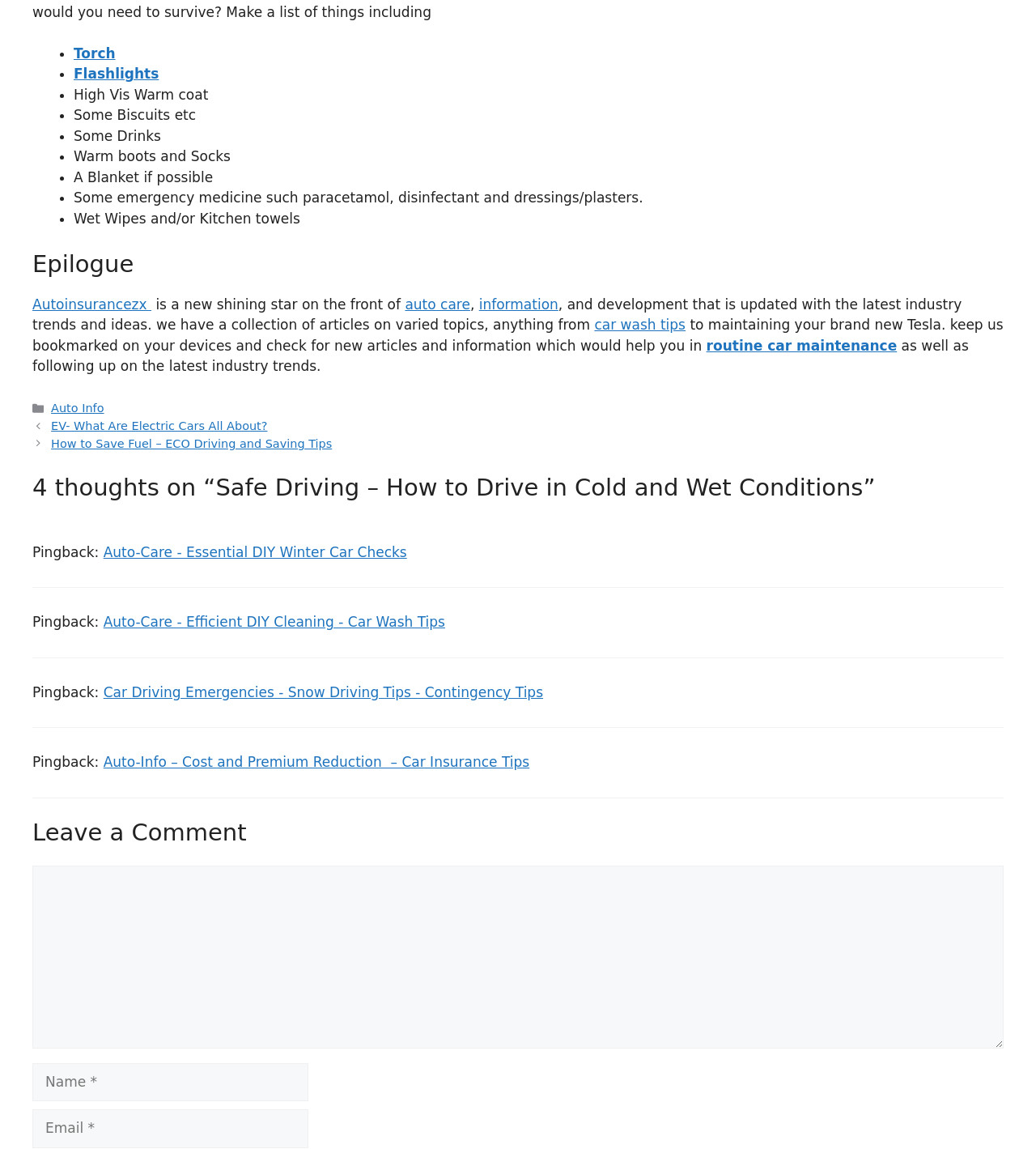Can you find the bounding box coordinates for the element to click on to achieve the instruction: "Click on the link 'EV- What Are Electric Cars All About?'"?

[0.049, 0.365, 0.258, 0.376]